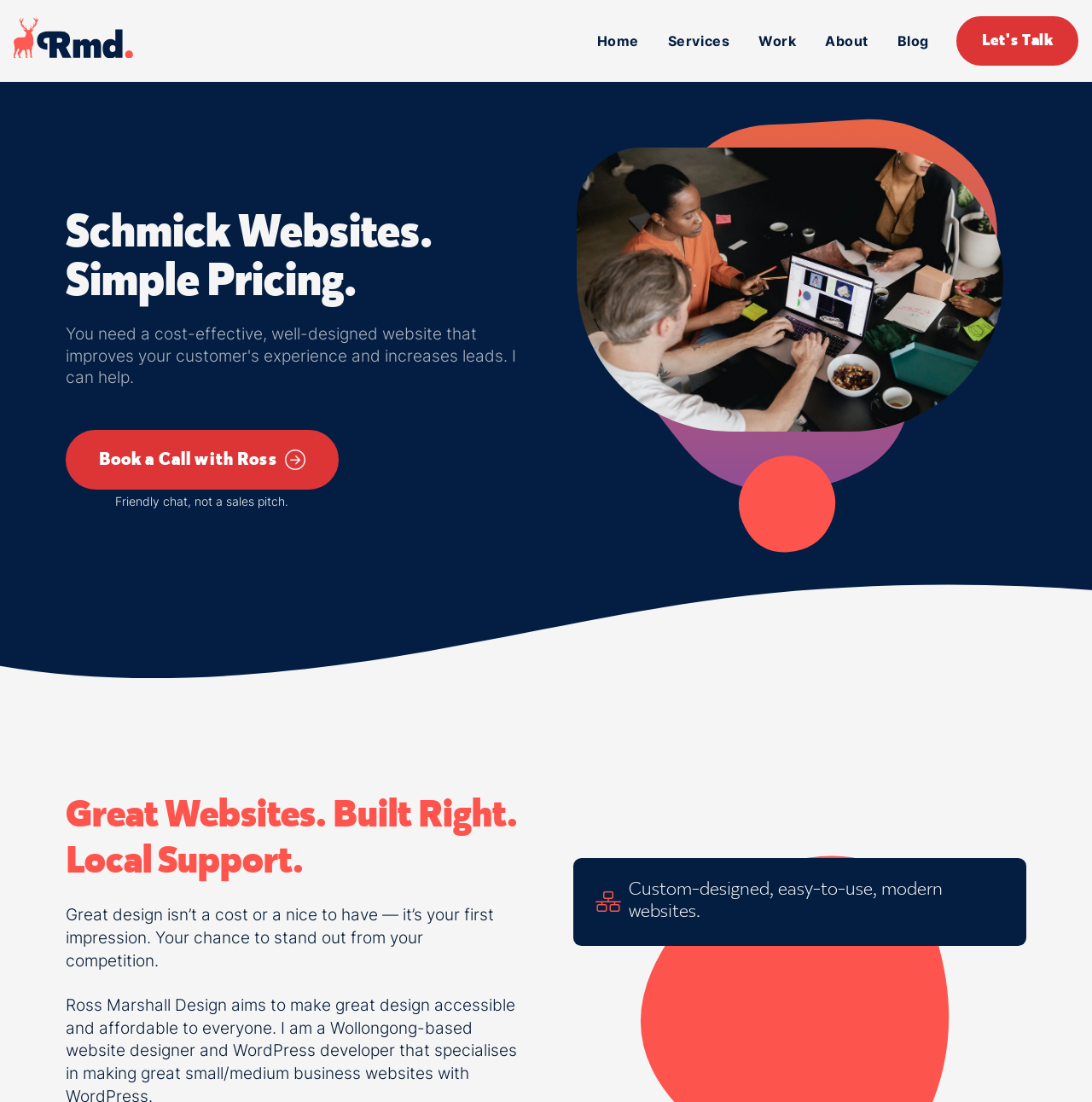Answer briefly with one word or phrase:
What is the importance of great design according to the website?

First impression, stand out from competition